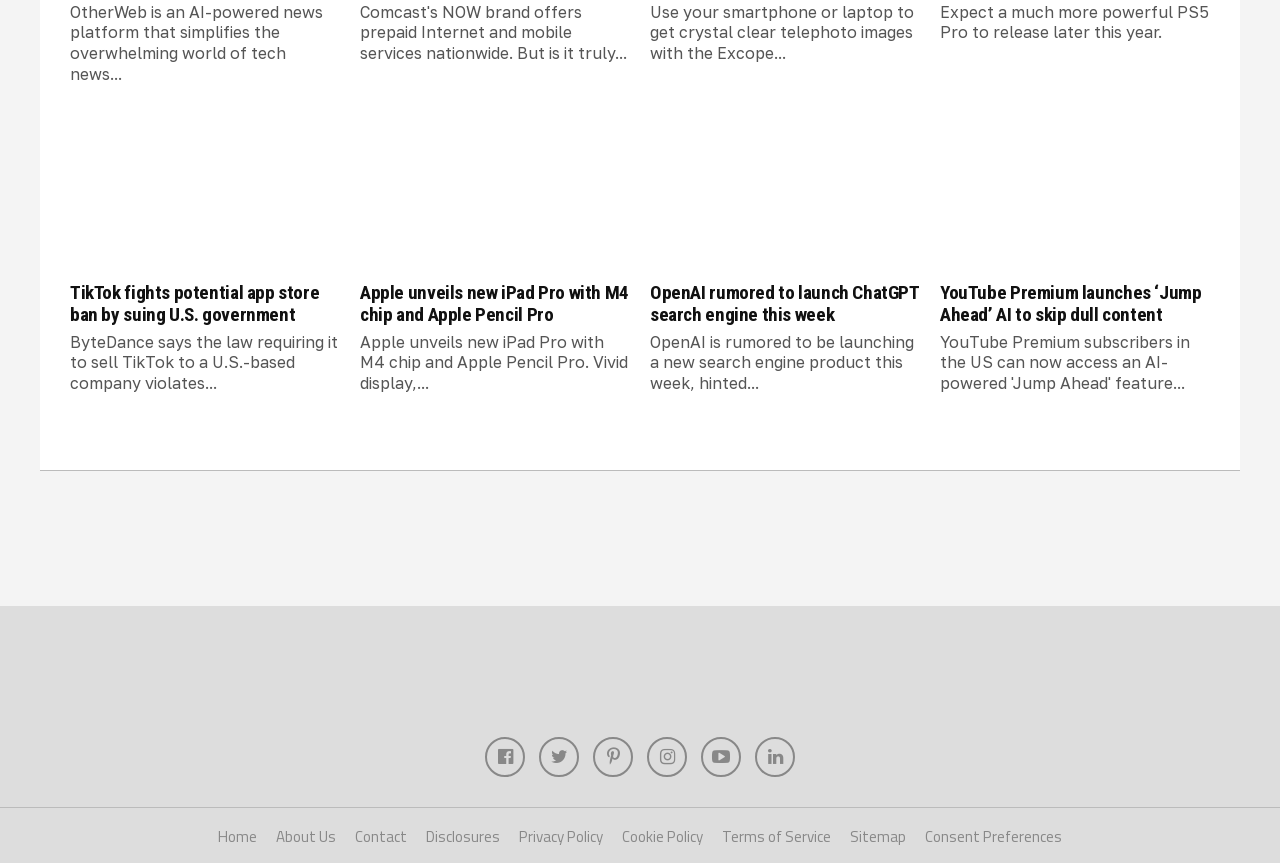Locate the bounding box coordinates of the element you need to click to accomplish the task described by this instruction: "Learn about Apple's new iPad Pro".

[0.281, 0.326, 0.491, 0.377]